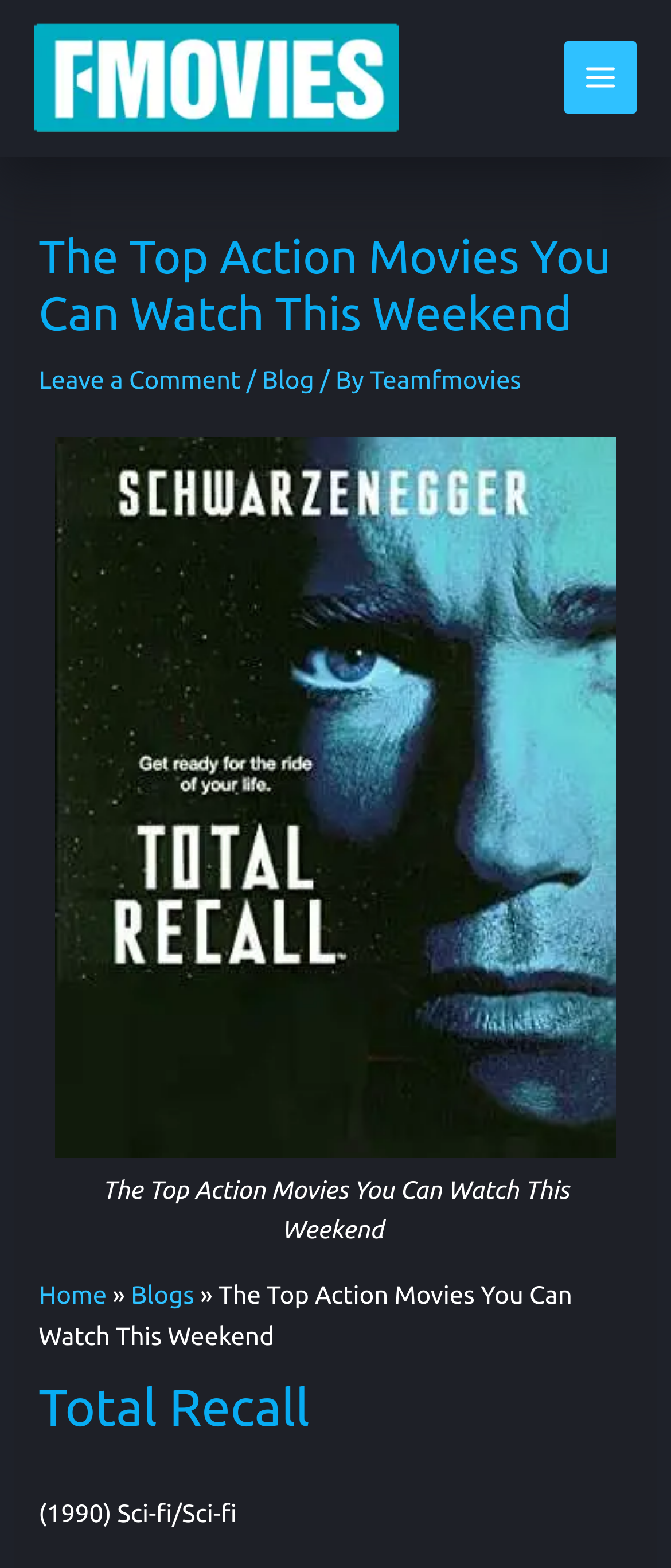What is the title of the first movie?
From the details in the image, answer the question comprehensively.

The title of the first movie can be found in the main content area of the webpage, where it says 'Total Recall' in a heading format.